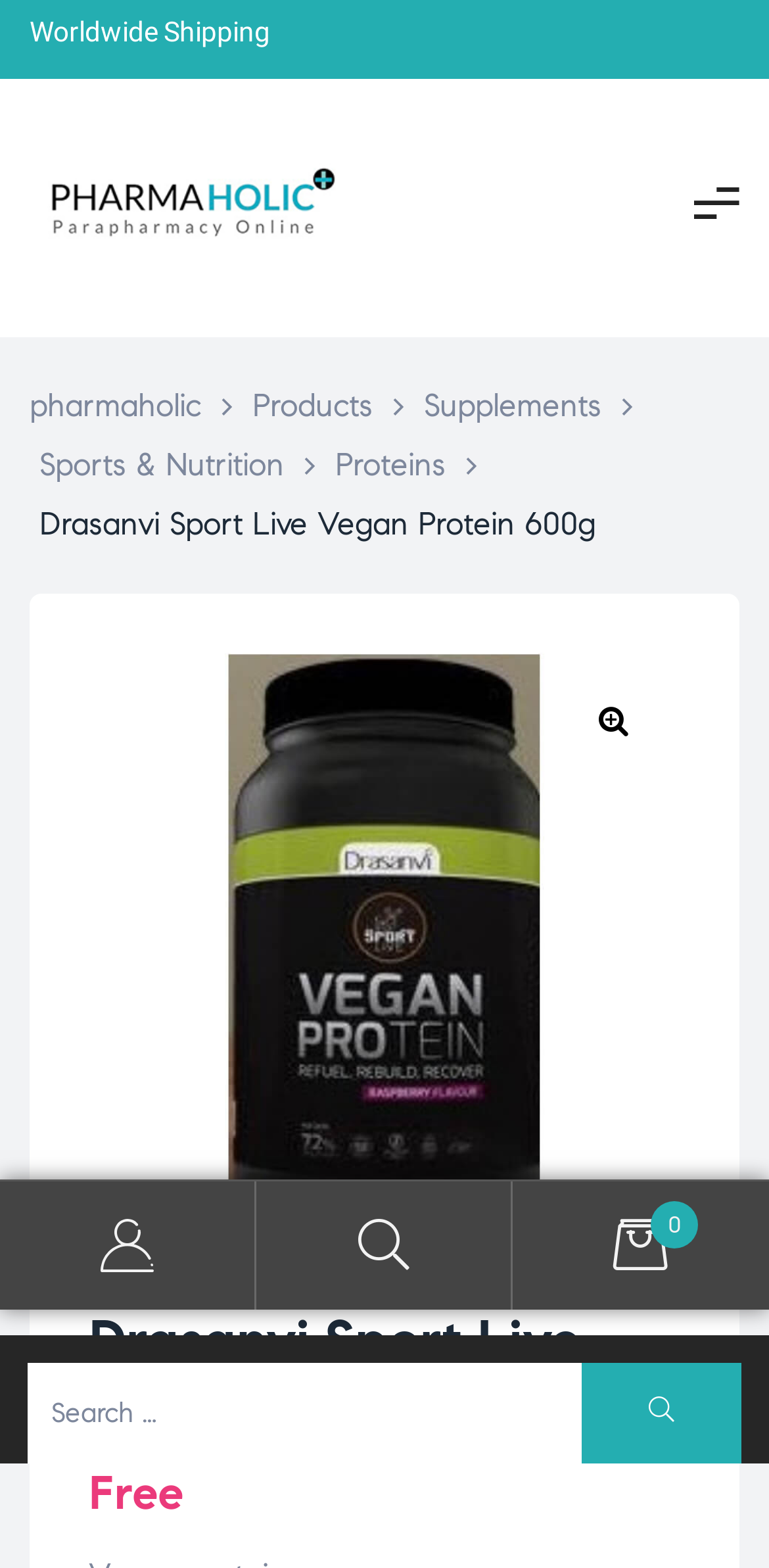Please specify the bounding box coordinates of the area that should be clicked to accomplish the following instruction: "Click on the 'pharmaholic' link". The coordinates should consist of four float numbers between 0 and 1, i.e., [left, top, right, bottom].

[0.038, 0.247, 0.262, 0.272]